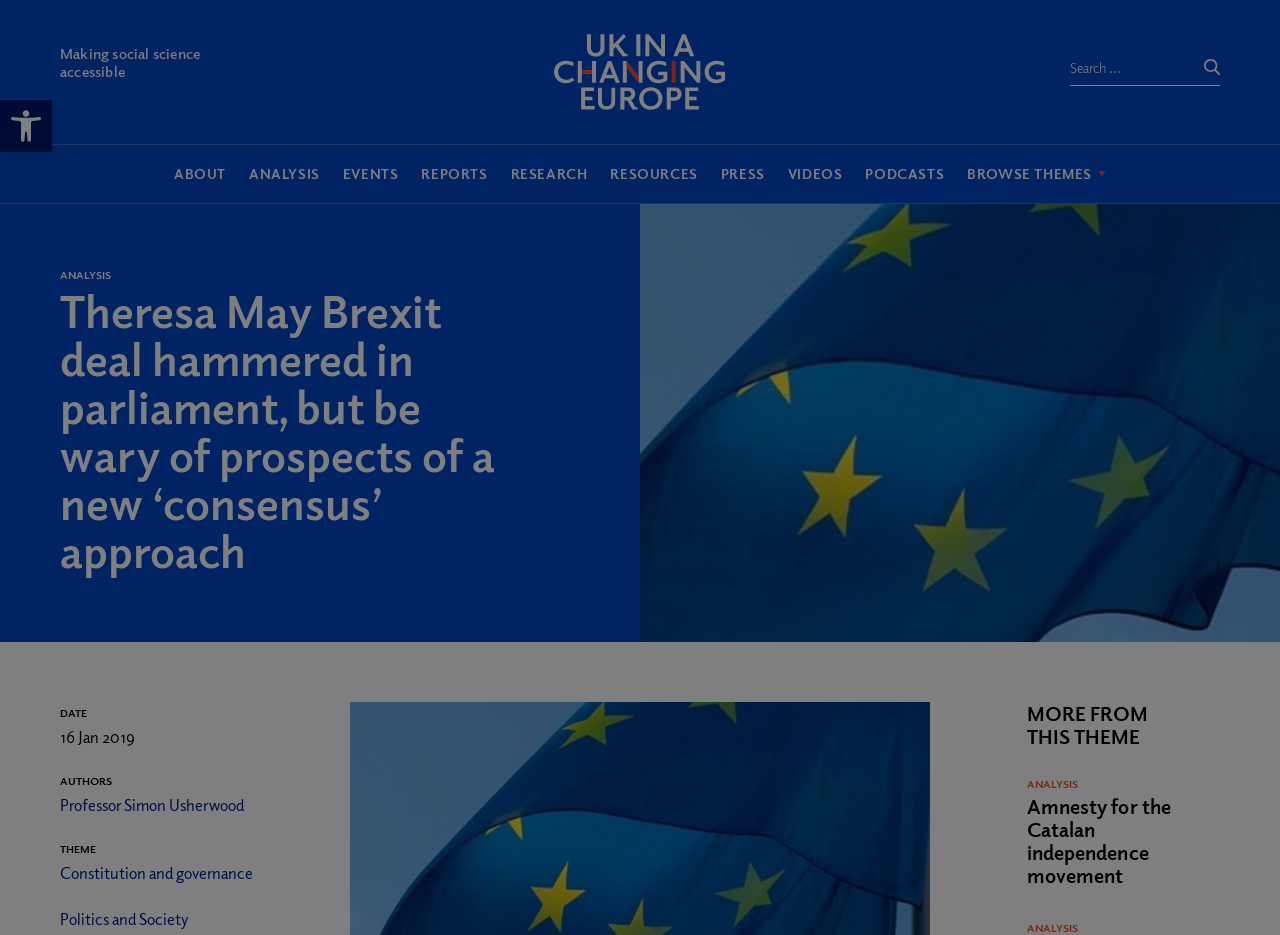Locate the bounding box coordinates of the clickable area needed to fulfill the instruction: "Go to ABOUT page".

[0.136, 0.176, 0.177, 0.195]